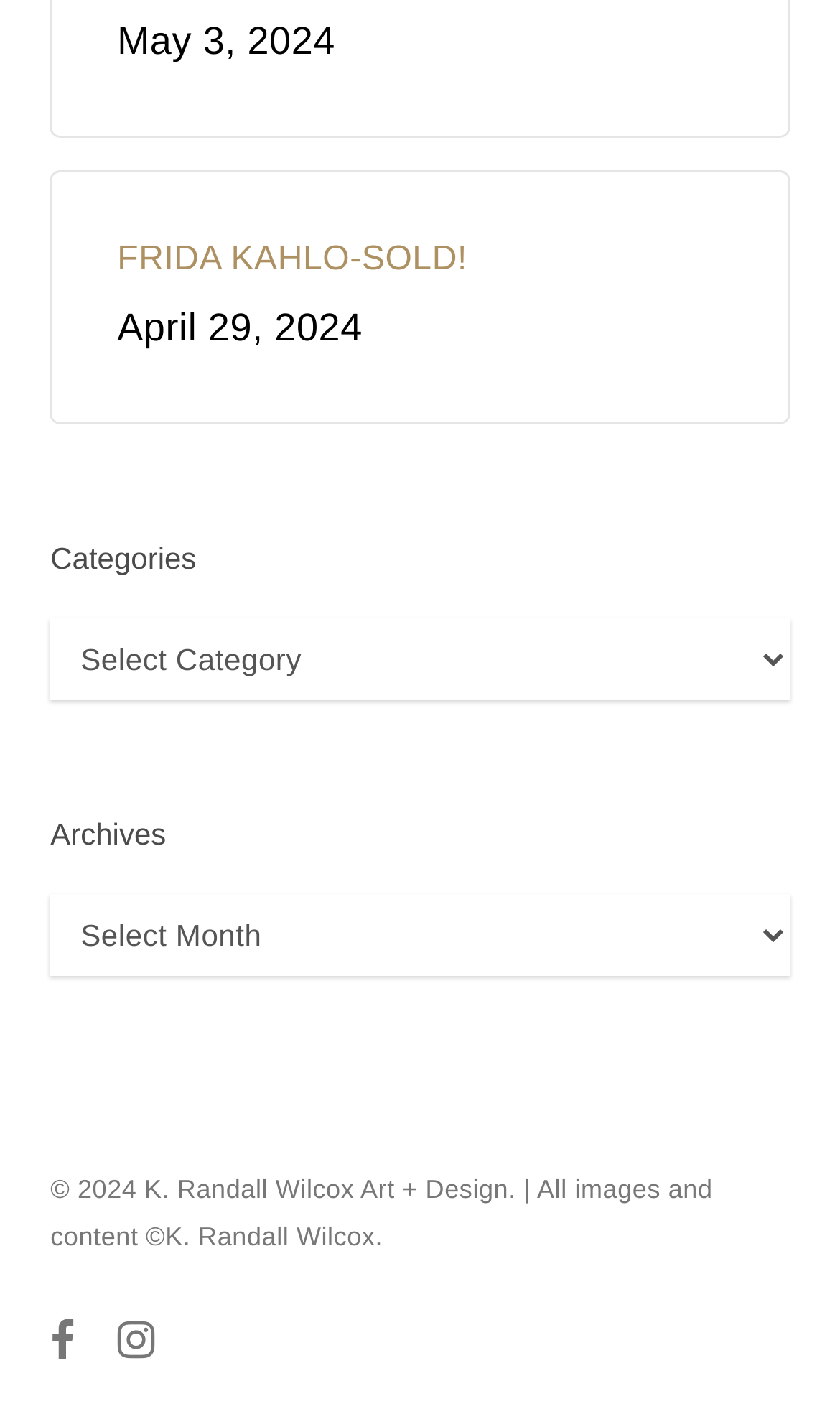Using the details in the image, give a detailed response to the question below:
How many social media links are present?

The answer can be found by counting the number of link elements with the text 'facebook' and 'instagram' which are likely to be social media links.